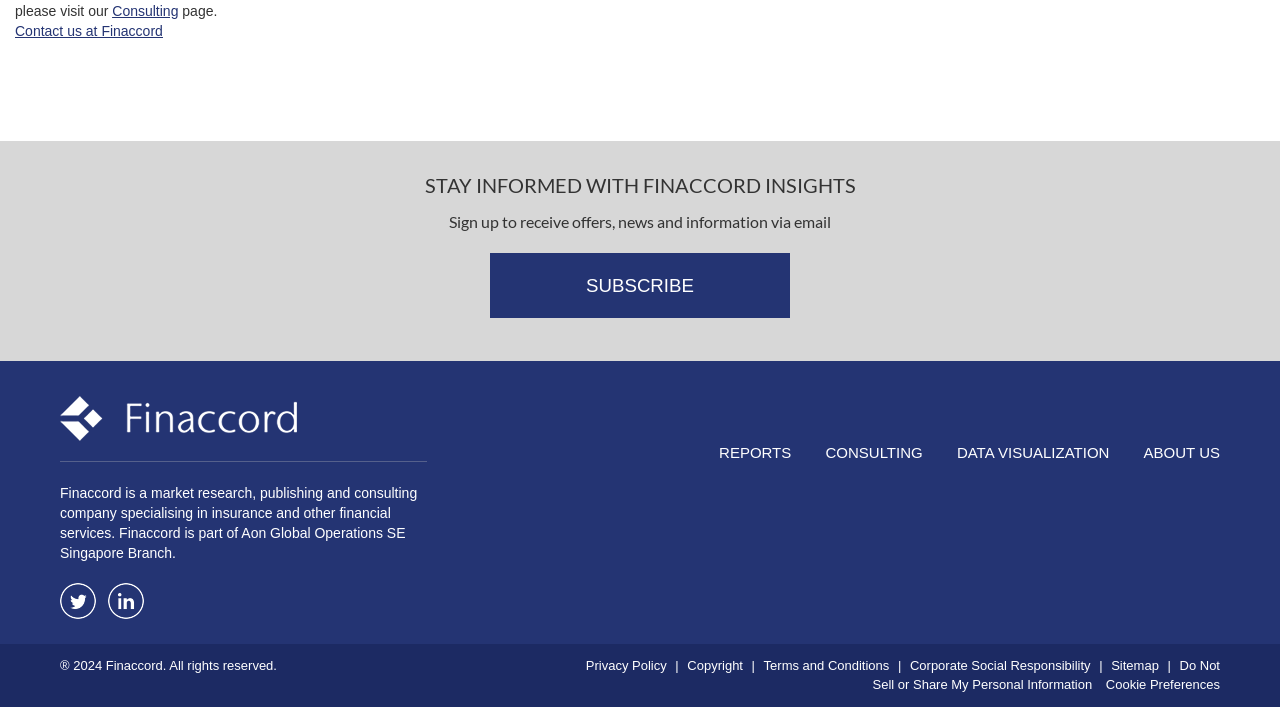Kindly determine the bounding box coordinates for the clickable area to achieve the given instruction: "Contact us at Finaccord".

[0.012, 0.032, 0.127, 0.055]